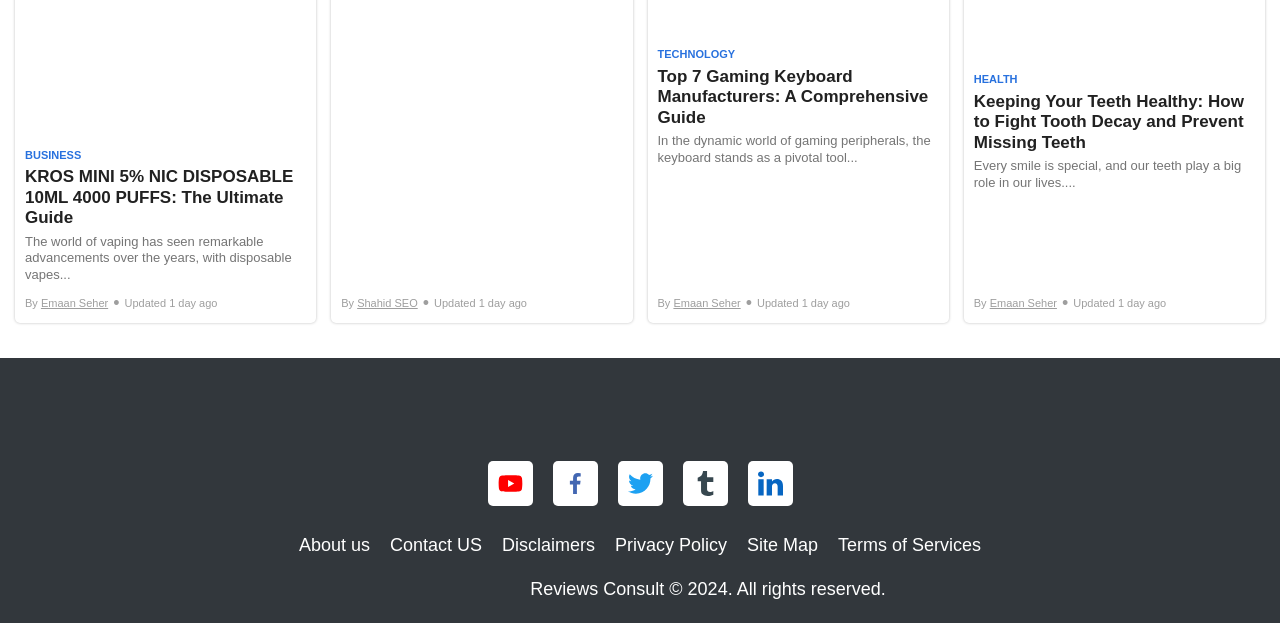Find the bounding box of the UI element described as: "Emaan Seher". The bounding box coordinates should be given as four float values between 0 and 1, i.e., [left, top, right, bottom].

[0.032, 0.476, 0.085, 0.496]